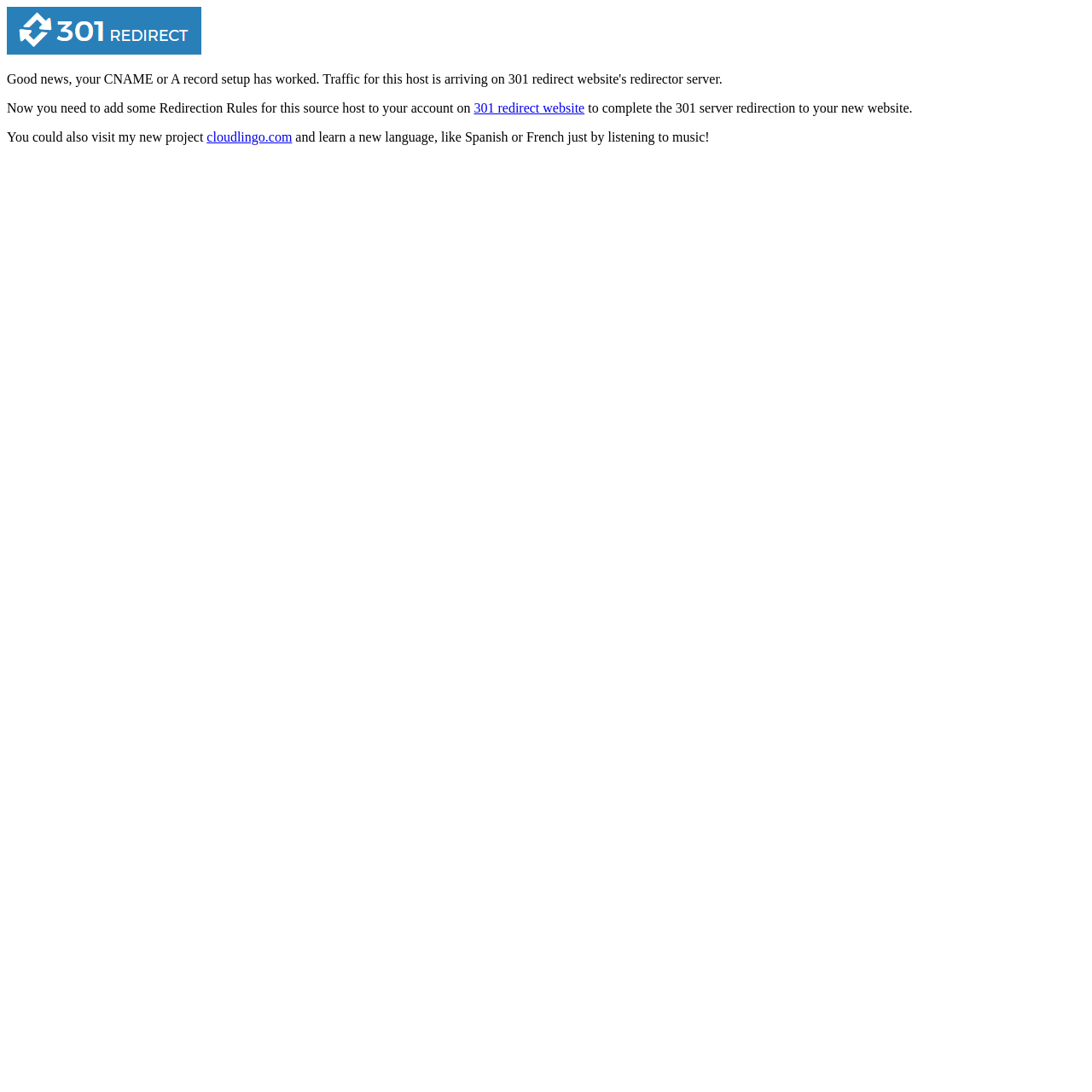Answer the question below with a single word or a brief phrase: 
What is the context of the webpage?

Setting up a new website